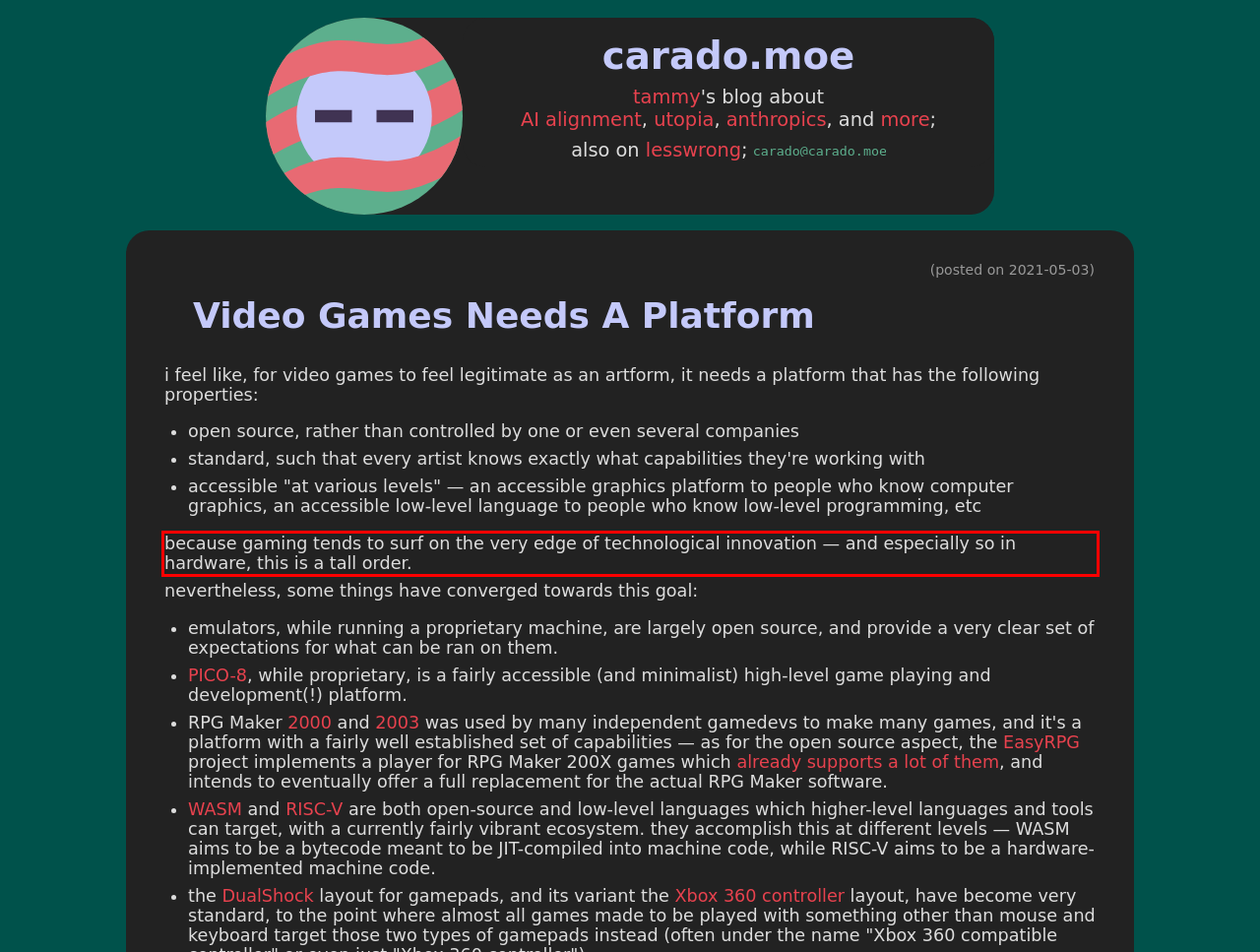Given a webpage screenshot, identify the text inside the red bounding box using OCR and extract it.

because gaming tends to surf on the very edge of technological innovation — and especially so in hardware, this is a tall order.